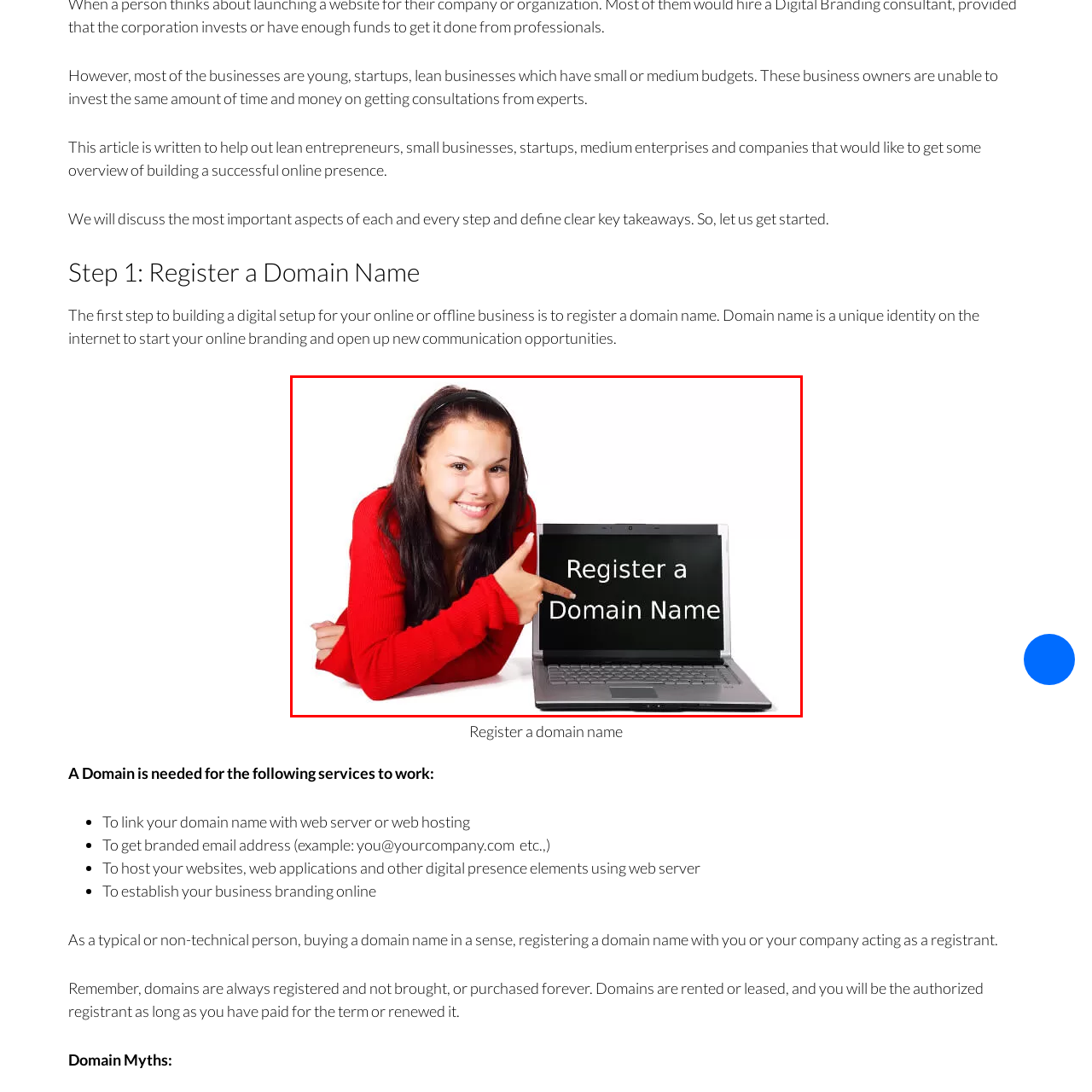Identify the subject within the red bounding box and respond to the following question in a single word or phrase:
What is displayed on the laptop screen?

Register a Domain Name